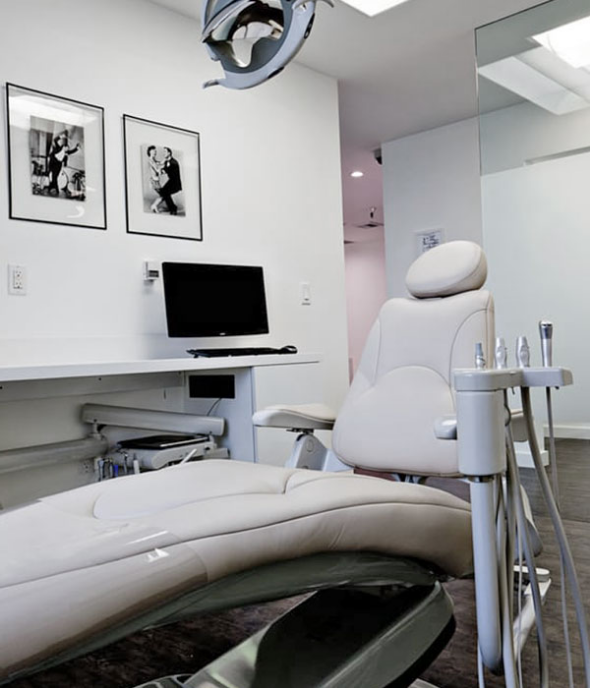Provide your answer to the question using just one word or phrase: What is mounted on the wall?

Flat-screen monitor